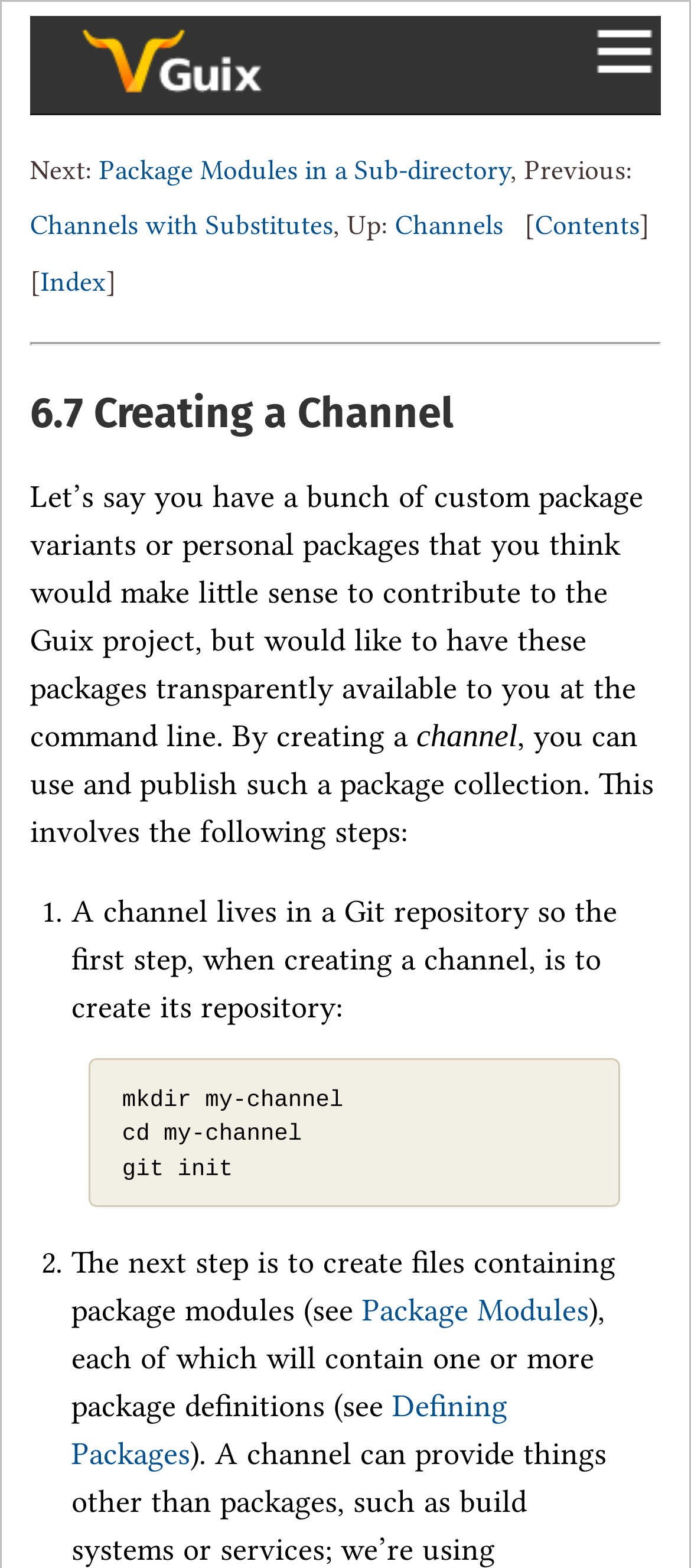Please identify the bounding box coordinates of the element's region that I should click in order to complete the following instruction: "View Channels with Substitutes". The bounding box coordinates consist of four float numbers between 0 and 1, i.e., [left, top, right, bottom].

[0.044, 0.134, 0.482, 0.154]